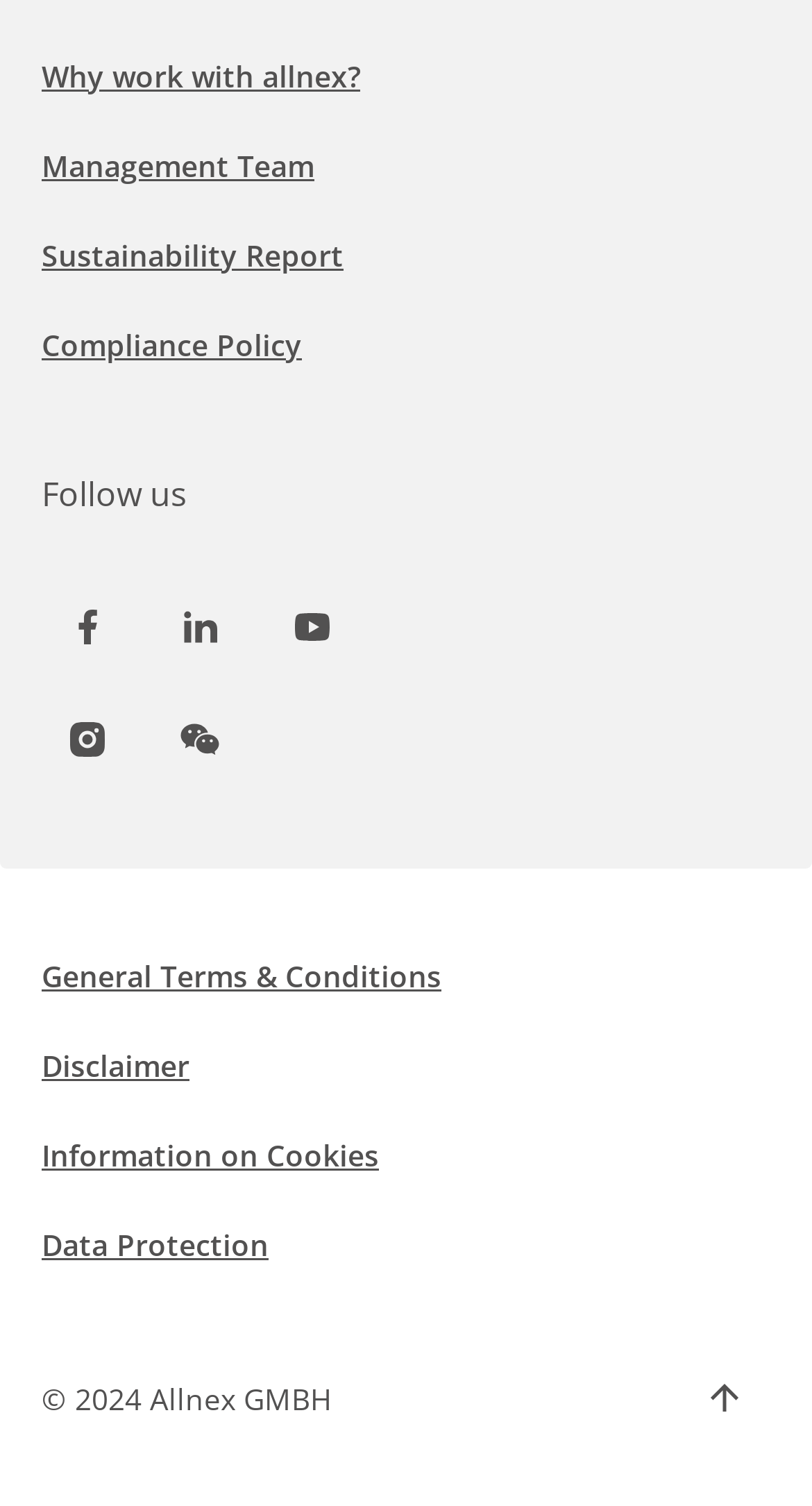Determine the bounding box coordinates of the region that needs to be clicked to achieve the task: "Click on 'Why work with allnex?'".

[0.051, 0.037, 0.444, 0.063]